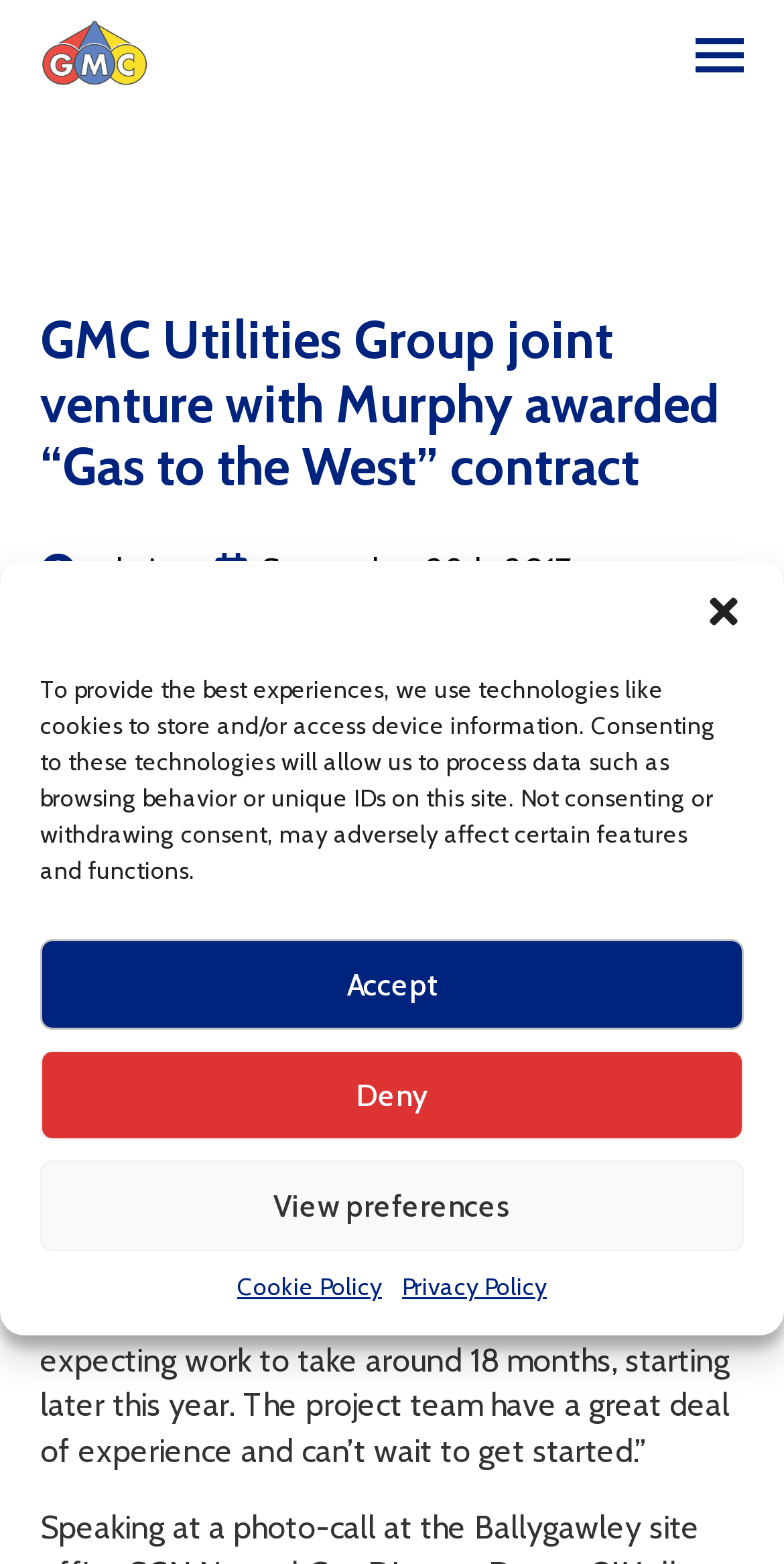Please find the bounding box coordinates of the element that you should click to achieve the following instruction: "Click the 'Back-to-origin settings' link". The coordinates should be presented as four float numbers between 0 and 1: [left, top, right, bottom].

None